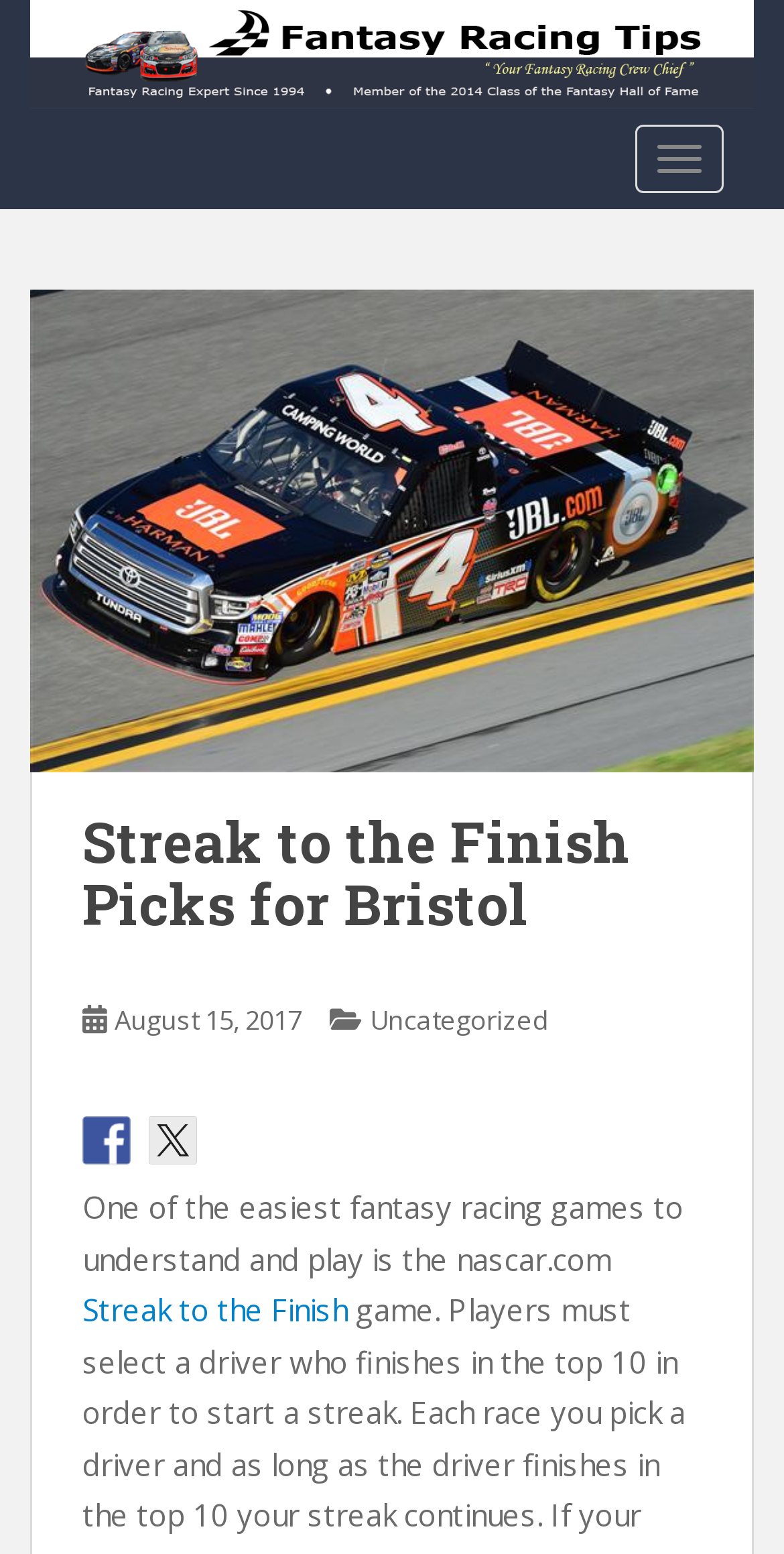Please locate and generate the primary heading on this webpage.

Streak to the Finish Picks for Bristol